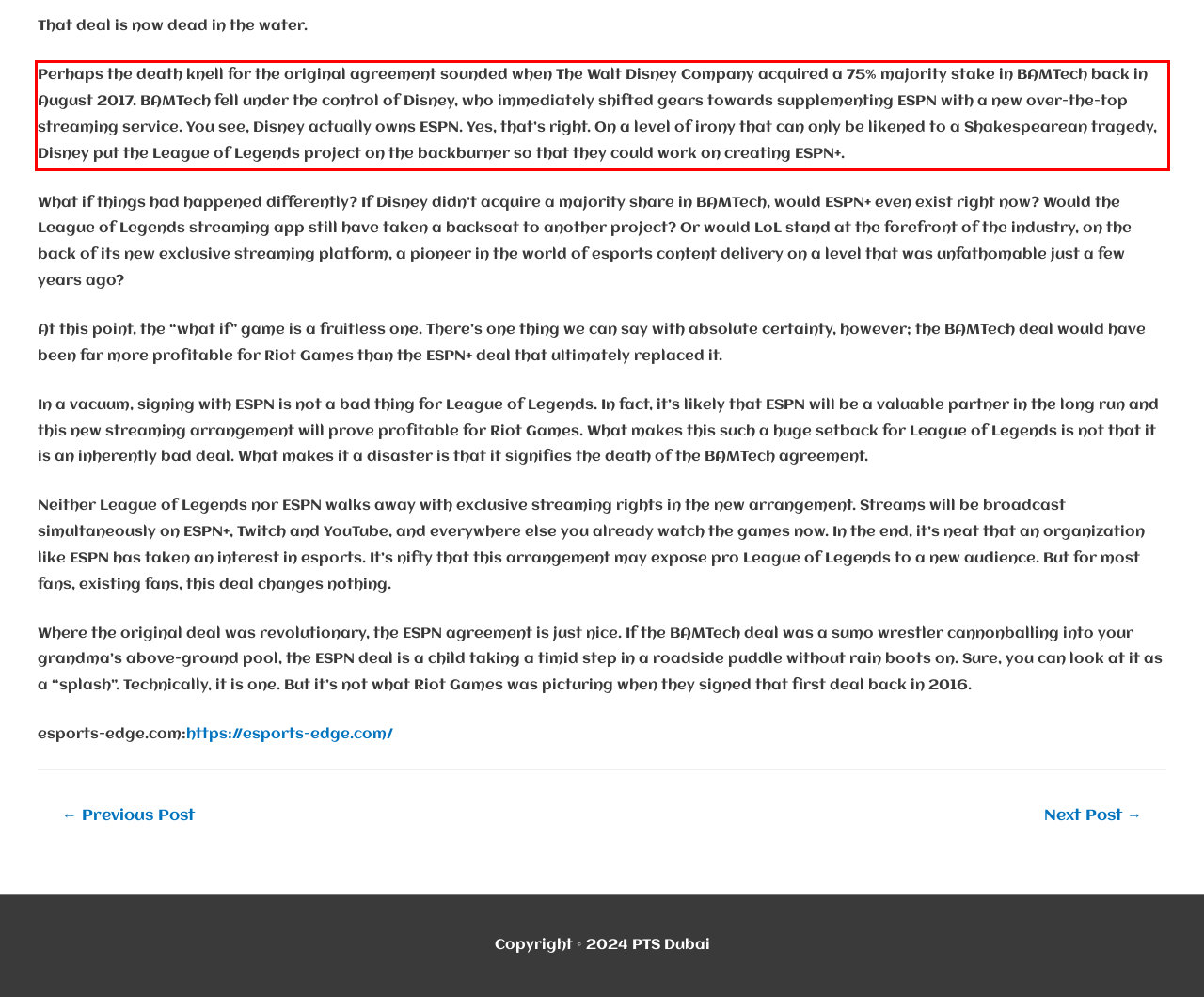Identify the text inside the red bounding box on the provided webpage screenshot by performing OCR.

Perhaps the death knell for the original agreement sounded when The Walt Disney Company acquired a 75% majority stake in BAMTech back in August 2017. BAMTech fell under the control of Disney, who immediately shifted gears towards supplementing ESPN with a new over-the-top streaming service. You see, Disney actually owns ESPN. Yes, that’s right. On a level of irony that can only be likened to a Shakespearean tragedy, Disney put the League of Legends project on the backburner so that they could work on creating ESPN+.